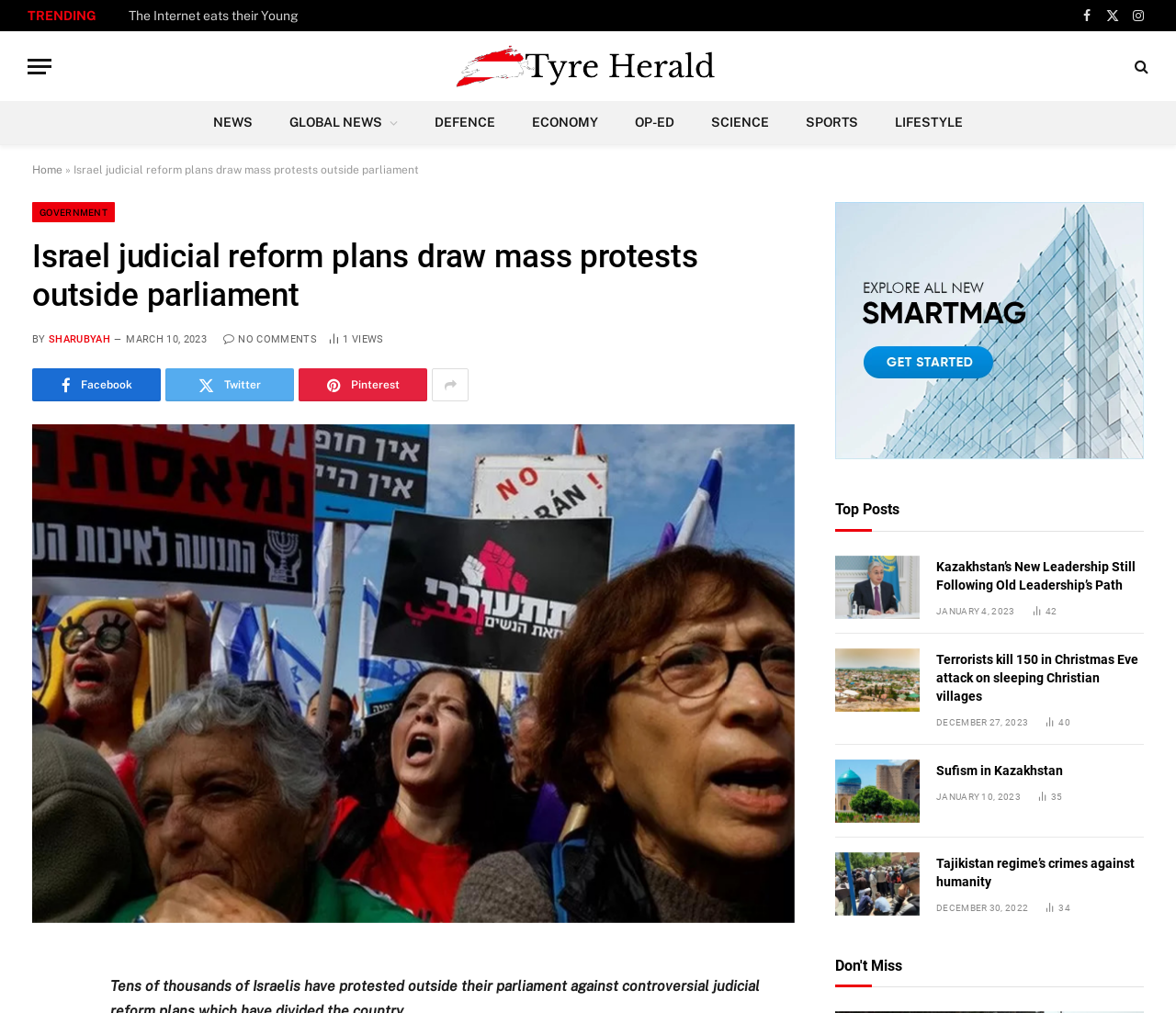Determine the bounding box coordinates of the clickable region to carry out the instruction: "Click on the 'Demo' link".

[0.71, 0.2, 0.973, 0.454]